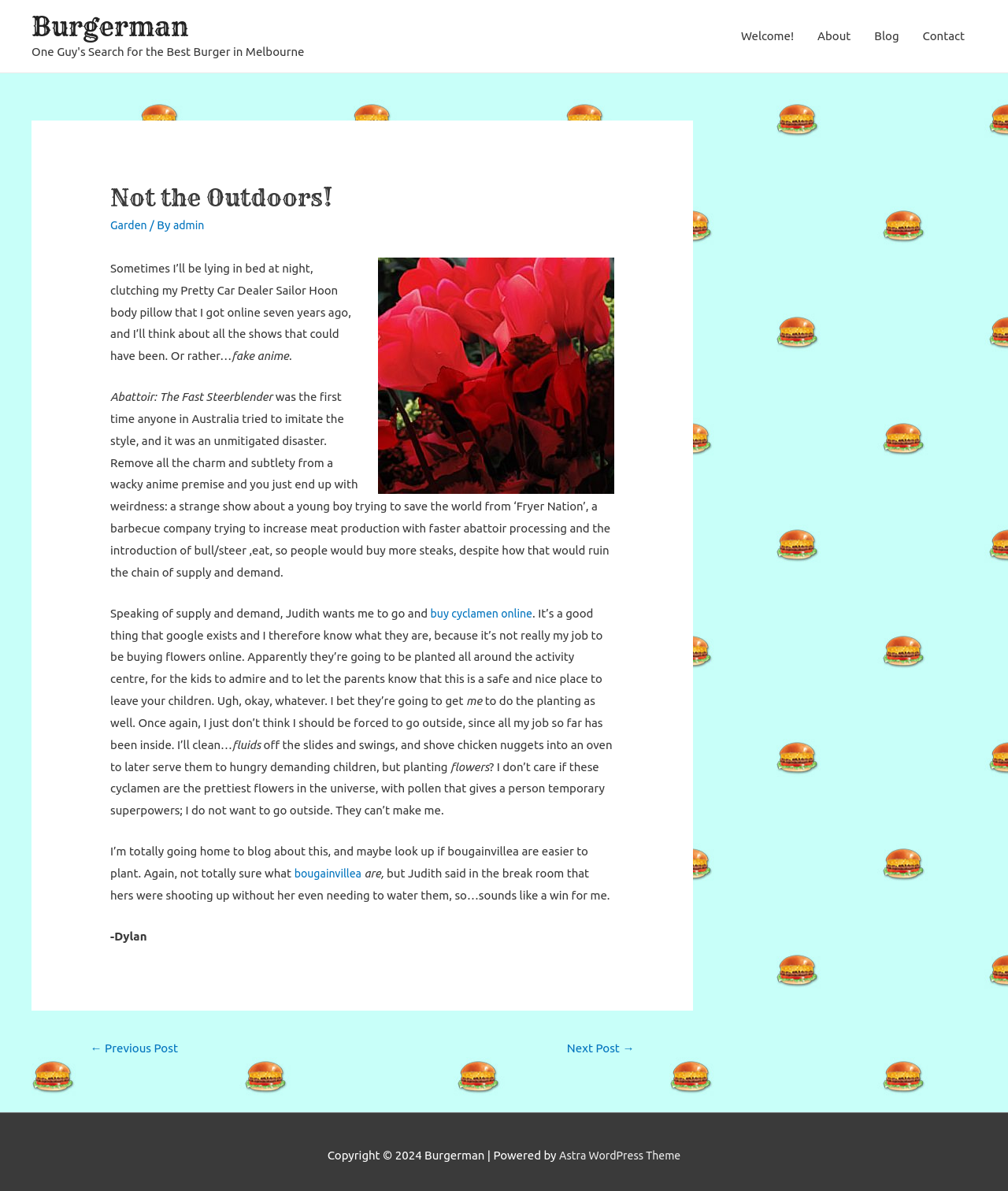Provide a thorough description of the webpage's content and layout.

This webpage is a blog post titled "Not the Outdoors!" by Burgerman. At the top, there is a navigation menu with links to "Welcome!", "About", "Blog", and "Contact". Below the navigation menu, the main content area is divided into two sections. On the left, there is a header section with a heading "Not the Outdoors!" and links to "Garden" and "admin". 

The main article content is a personal anecdote about the author's reluctance to go outside and plant flowers, specifically cyclamen, at an activity center. The text is divided into several paragraphs, with links to "buy cyclamen online" and "bougainvillea" scattered throughout. The author expresses their dislike for outdoor activities and preference for staying indoors.

At the bottom of the page, there is a navigation section for posts, with links to the previous and next posts. Finally, there is a footer section with copyright information, the author's name "Burgerman", and a mention of the Astra WordPress Theme.